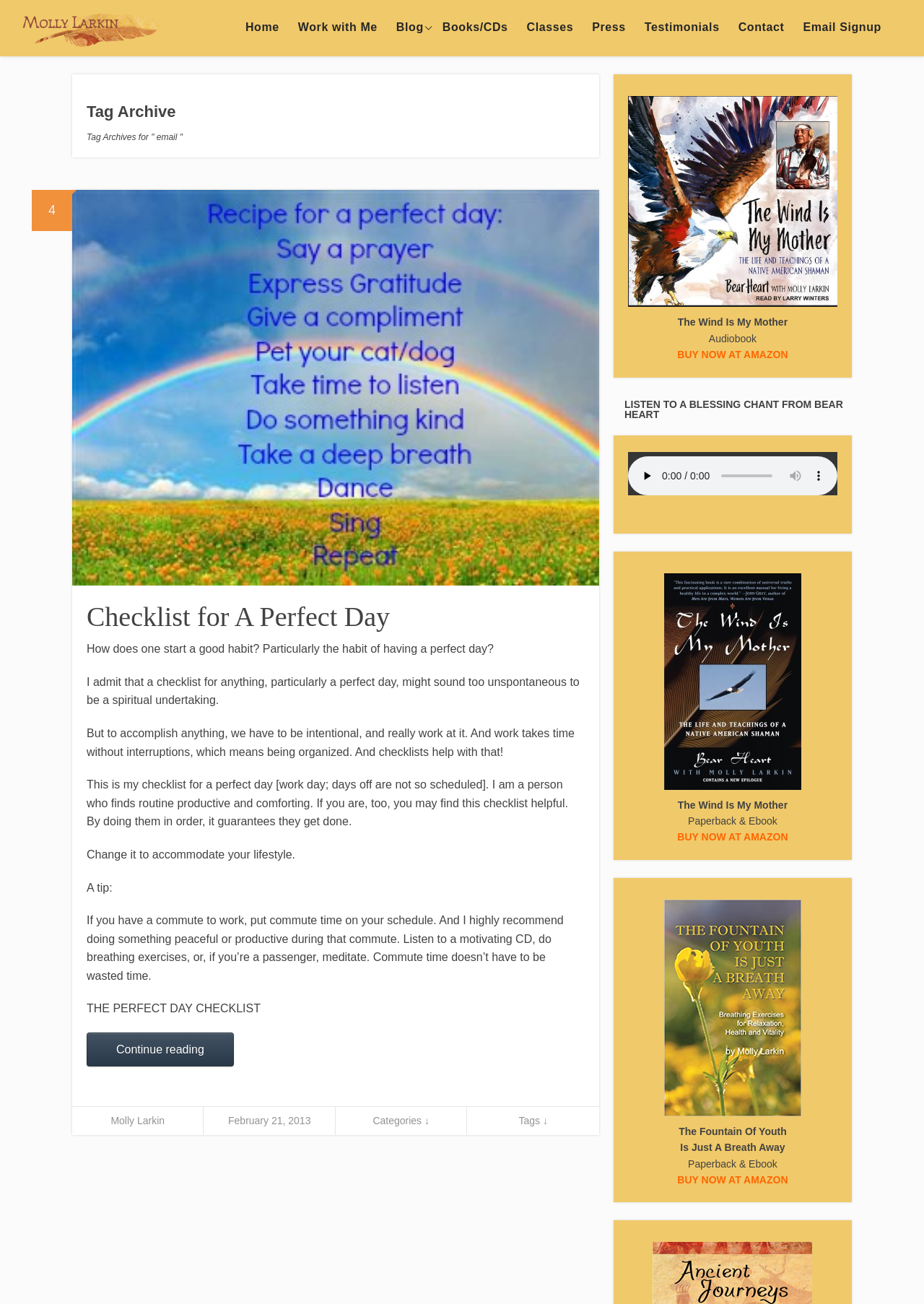Please predict the bounding box coordinates of the element's region where a click is necessary to complete the following instruction: "Listen to the audio 'A Blessing Chant from Bear Heart'". The coordinates should be represented by four float numbers between 0 and 1, i.e., [left, top, right, bottom].

[0.68, 0.346, 0.906, 0.38]